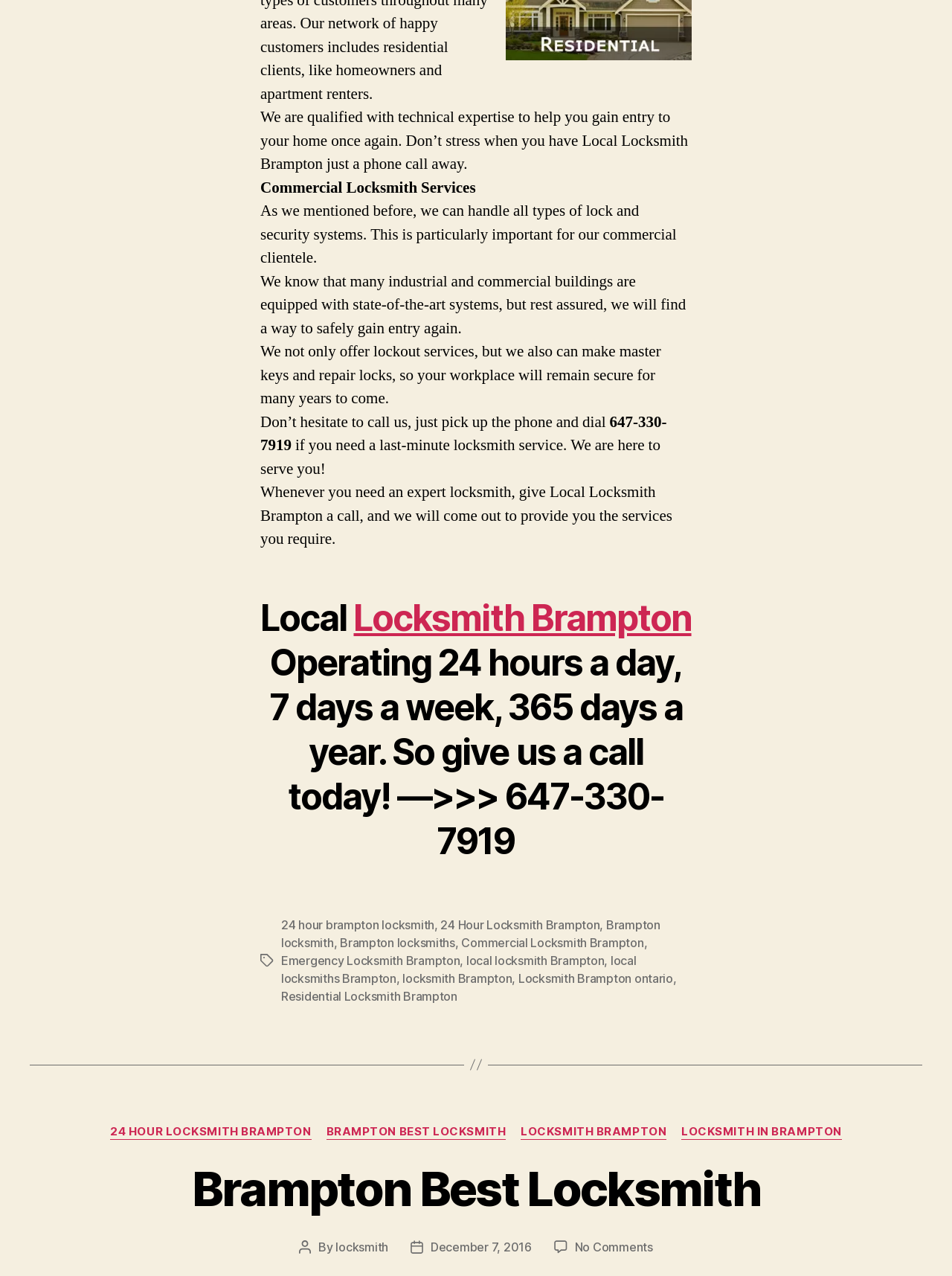Bounding box coordinates are to be given in the format (top-left x, top-left y, bottom-right x, bottom-right y). All values must be floating point numbers between 0 and 1. Provide the bounding box coordinate for the UI element described as: locksmith

[0.353, 0.972, 0.408, 0.983]